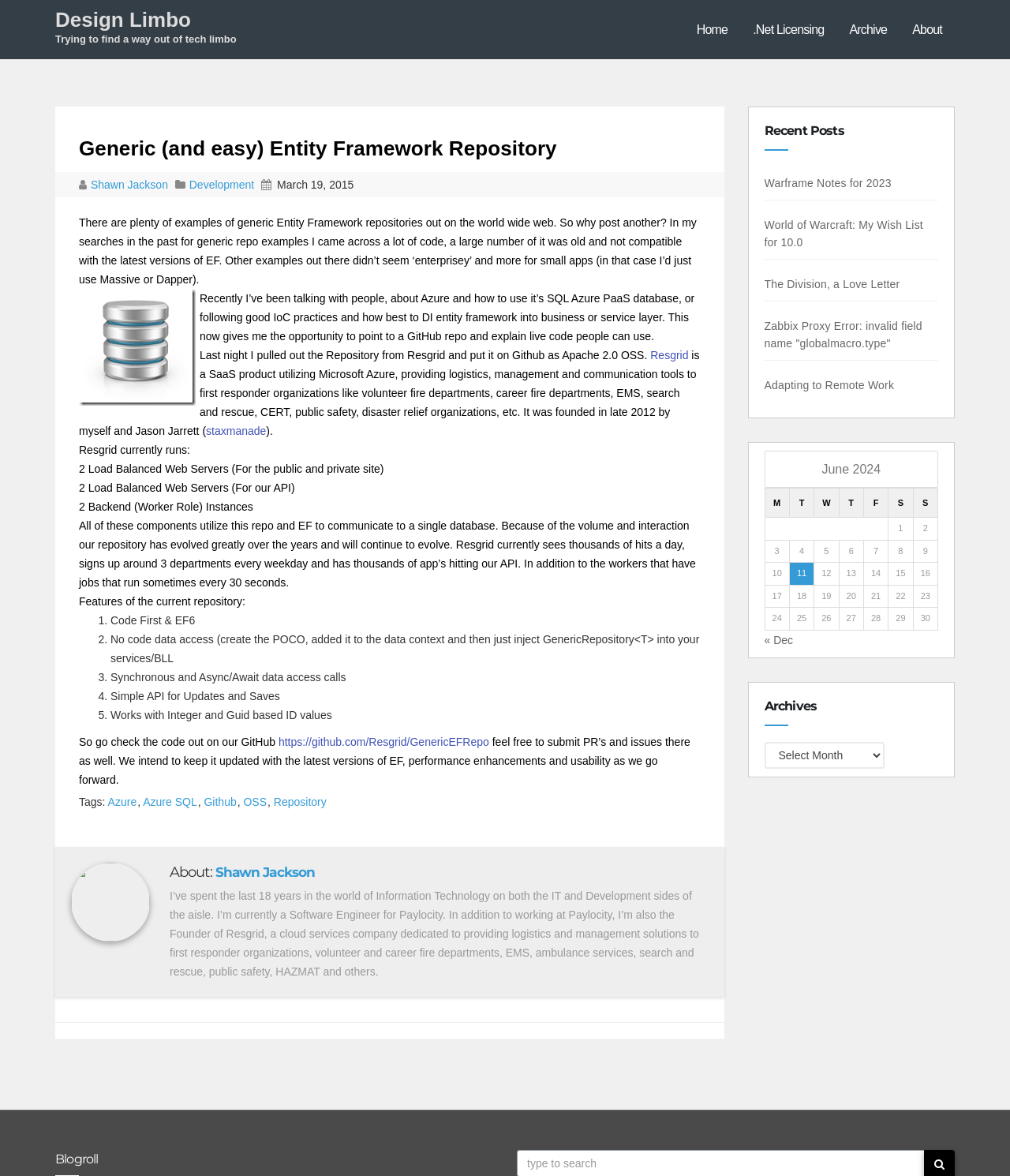Find the bounding box coordinates of the area to click in order to follow the instruction: "View the recent posts".

[0.757, 0.105, 0.836, 0.128]